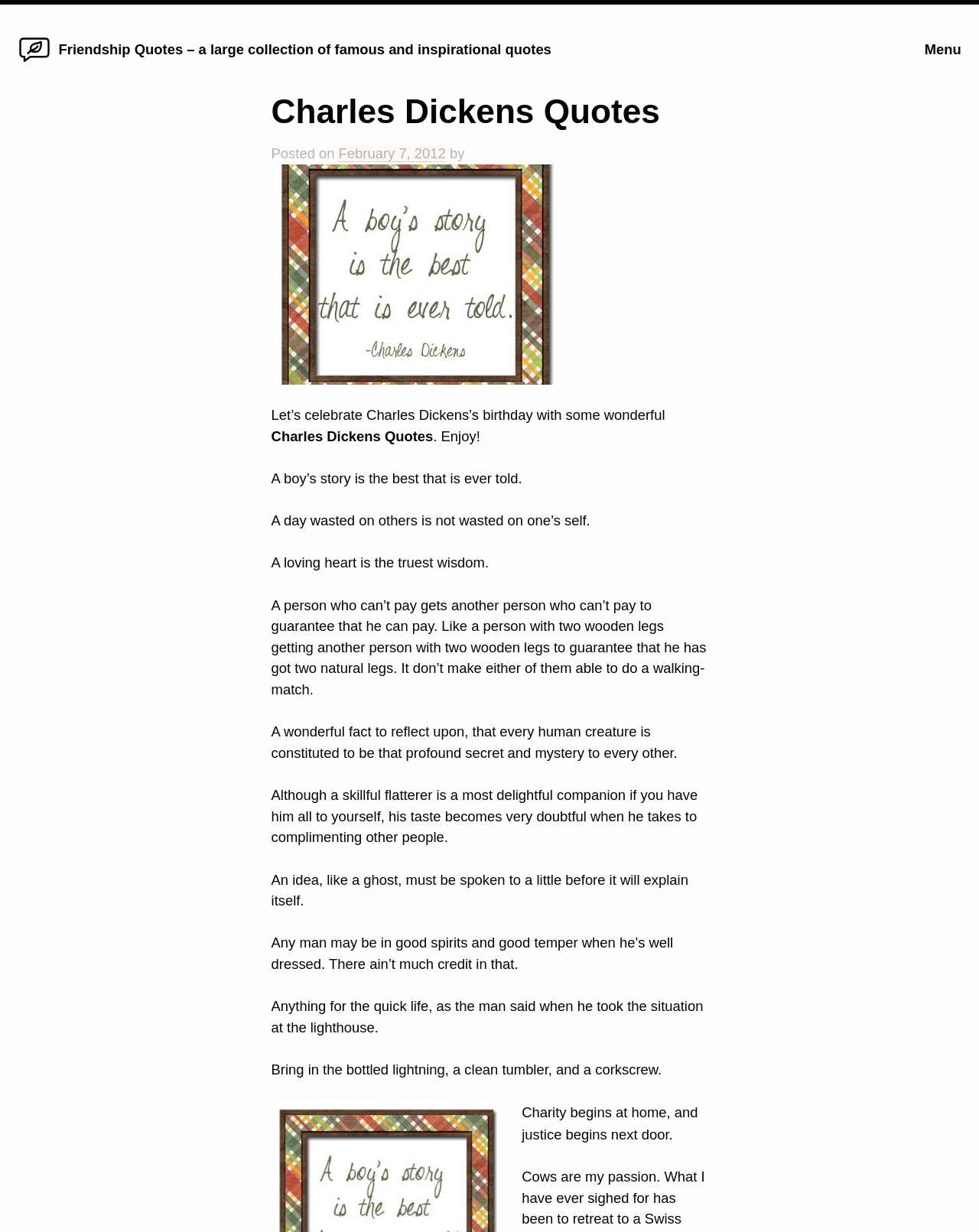Construct a comprehensive caption that outlines the webpage's structure and content.

The webpage is dedicated to Charles Dickens quotes, specifically focusing on friendship quotes. At the top left corner, there is a logo of Susty WP, which is a clickable link that leads to the home page. Next to the logo, there is a link to "Friendship Quotes – a large collection of famous and inspirational quotes".

On the top right corner, there is a menu link. When clicked, it expands to reveal a header section with the title "Charles Dickens Quotes" and a subheading "Posted on February 7, 2012" by an unknown author. Below the header, there is an image related to a boy's story.

The main content of the webpage is a collection of quotes from Charles Dickens, each presented as a separate paragraph. There are 11 quotes in total, each with a unique message or wisdom. The quotes are arranged vertically, with the first quote starting from the top left corner and the last quote ending at the bottom right corner of the main content area.

The quotes are presented in a clean and readable format, with no images or other distractions in between. The webpage appears to be a simple yet informative resource for those interested in Charles Dickens' quotes on friendship.